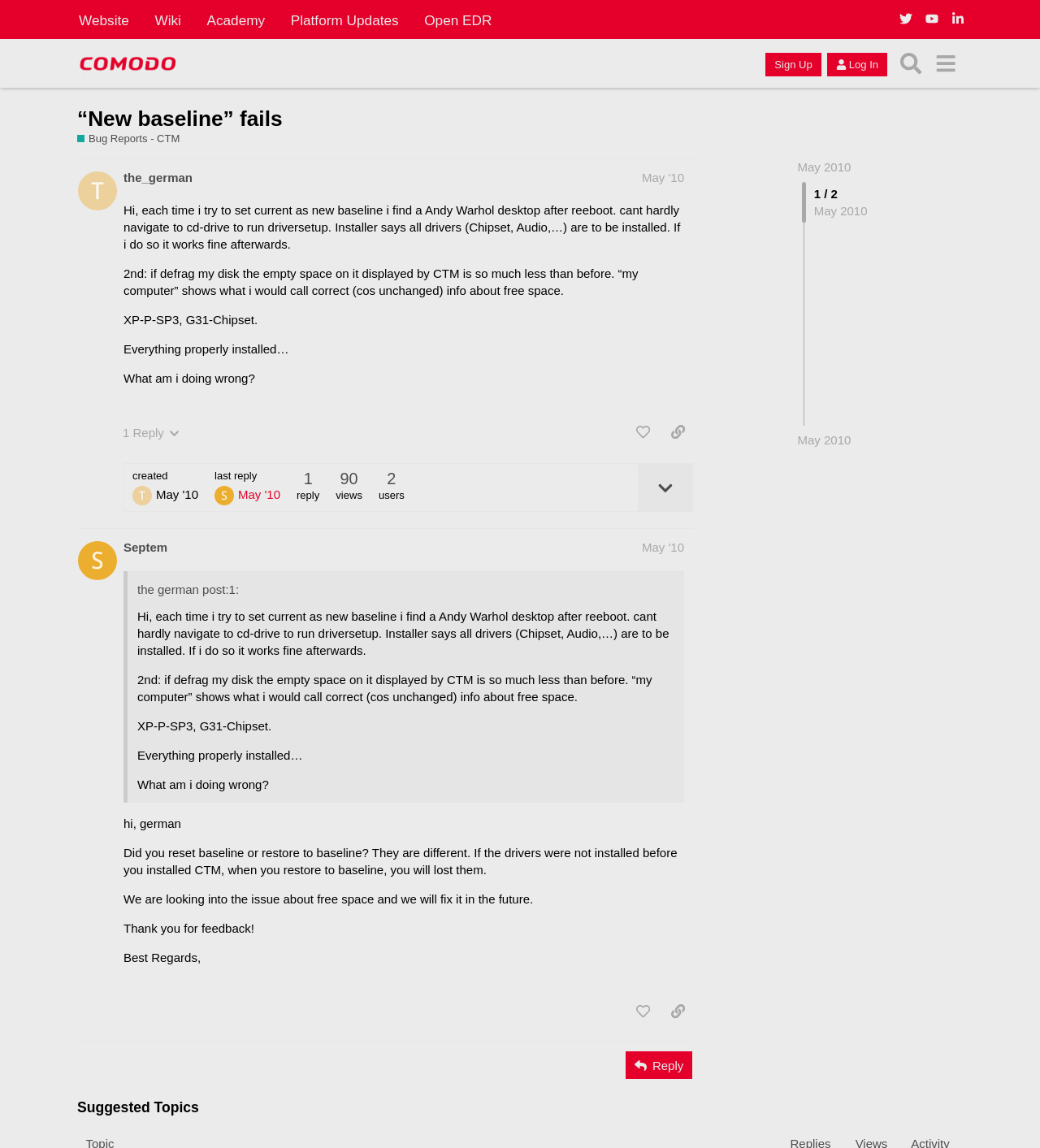Provide the bounding box coordinates of the section that needs to be clicked to accomplish the following instruction: "Click on the 'Sign Up' button."

[0.736, 0.046, 0.79, 0.067]